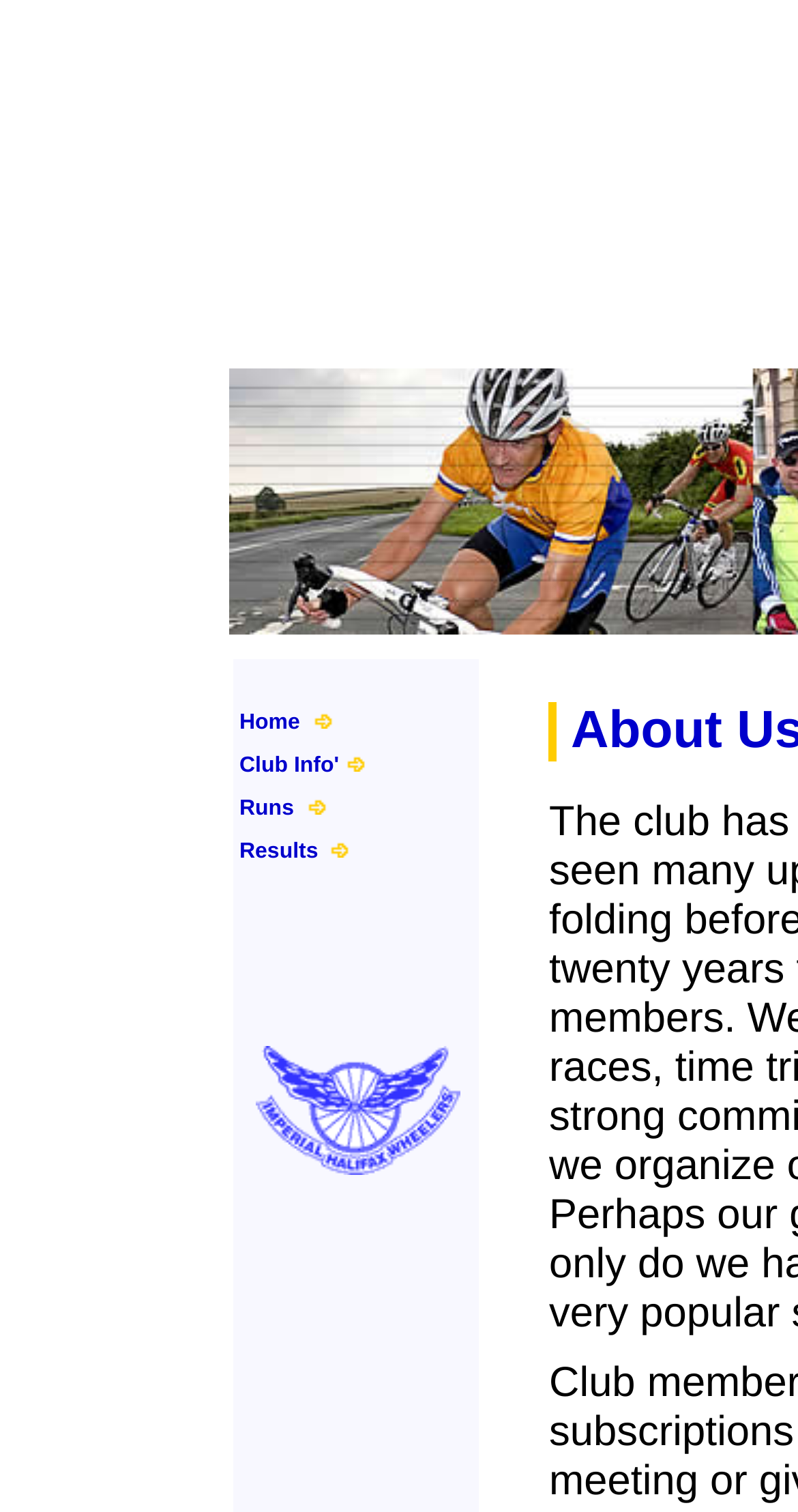How many menu items are there? Observe the screenshot and provide a one-word or short phrase answer.

4